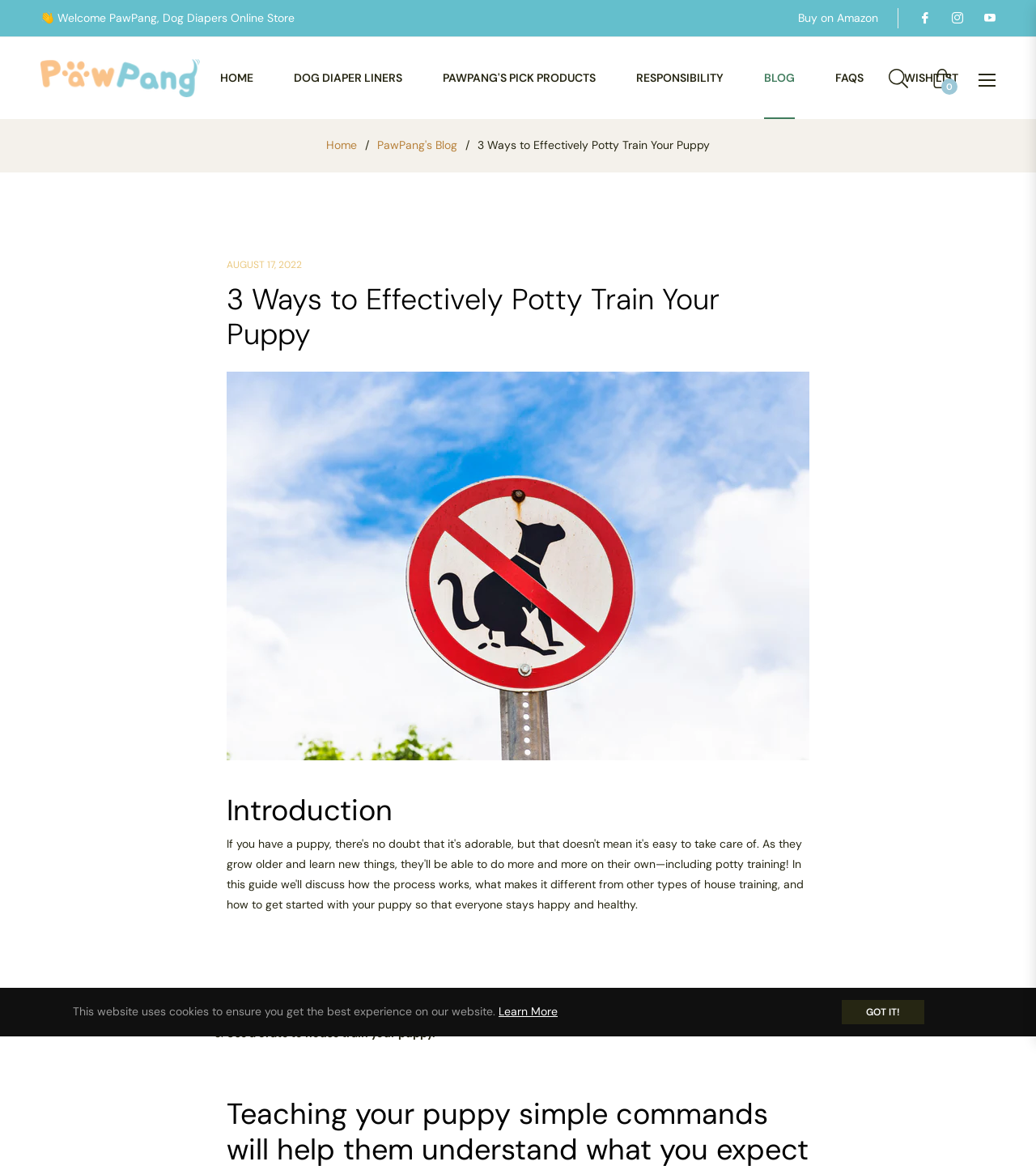Can you identify the bounding box coordinates of the clickable region needed to carry out this instruction: 'Search customer reviews'? The coordinates should be four float numbers within the range of 0 to 1, stated as [left, top, right, bottom].

None